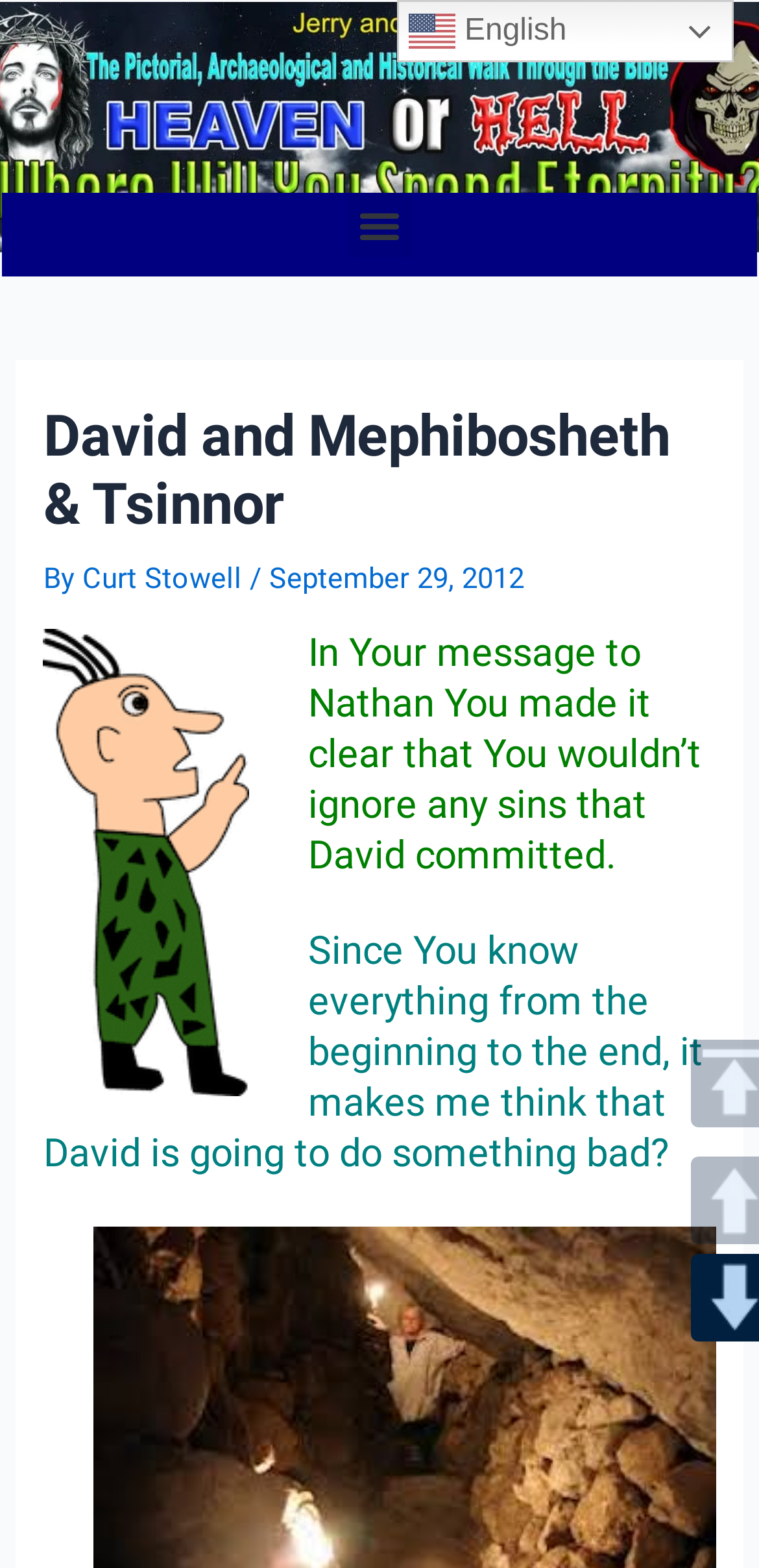What is the date of the article?
Based on the image, respond with a single word or phrase.

September 29, 2012